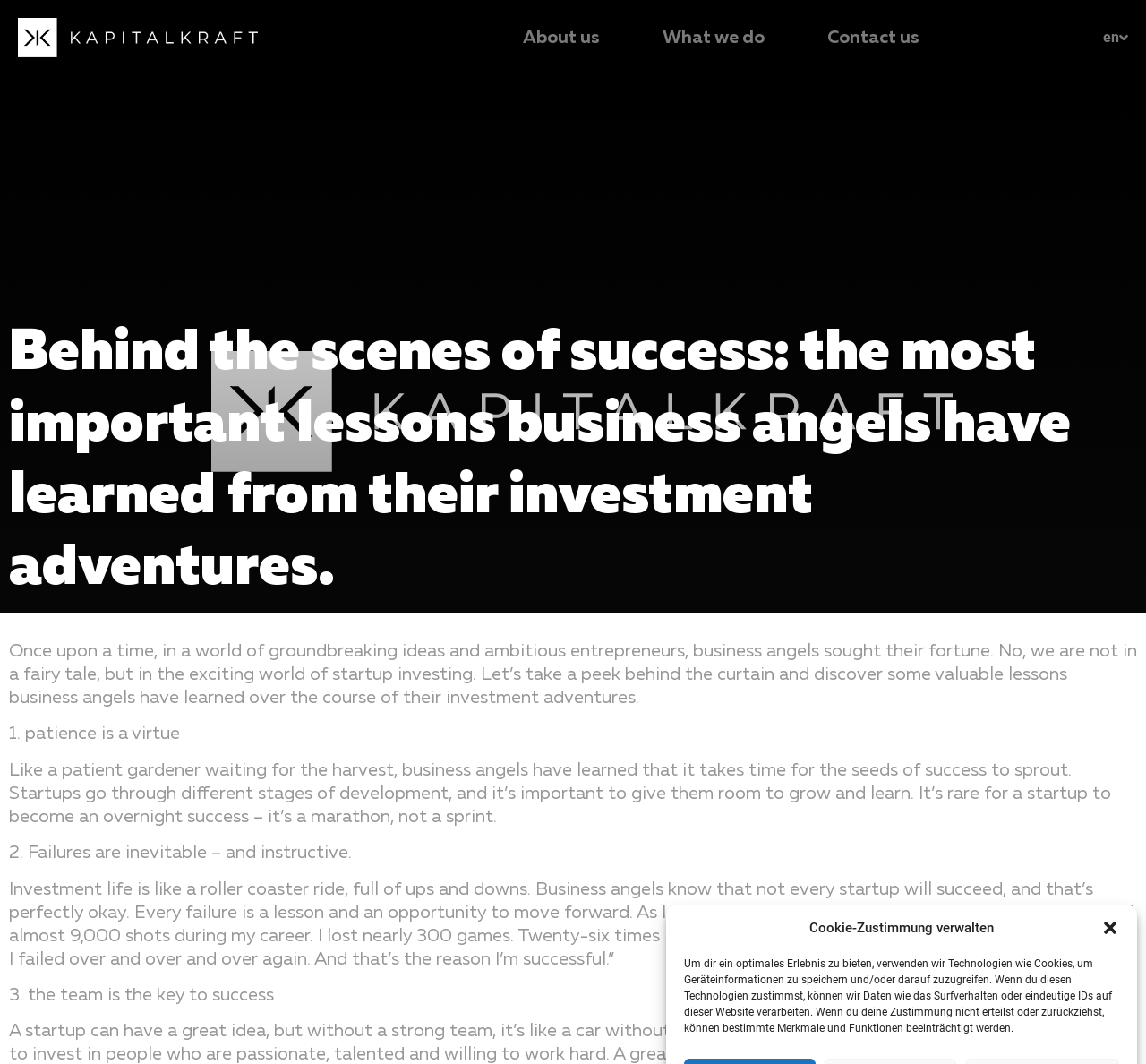Extract the primary heading text from the webpage.

Behind the scenes of success: the most important lessons business angels have learned from their investment adventures.